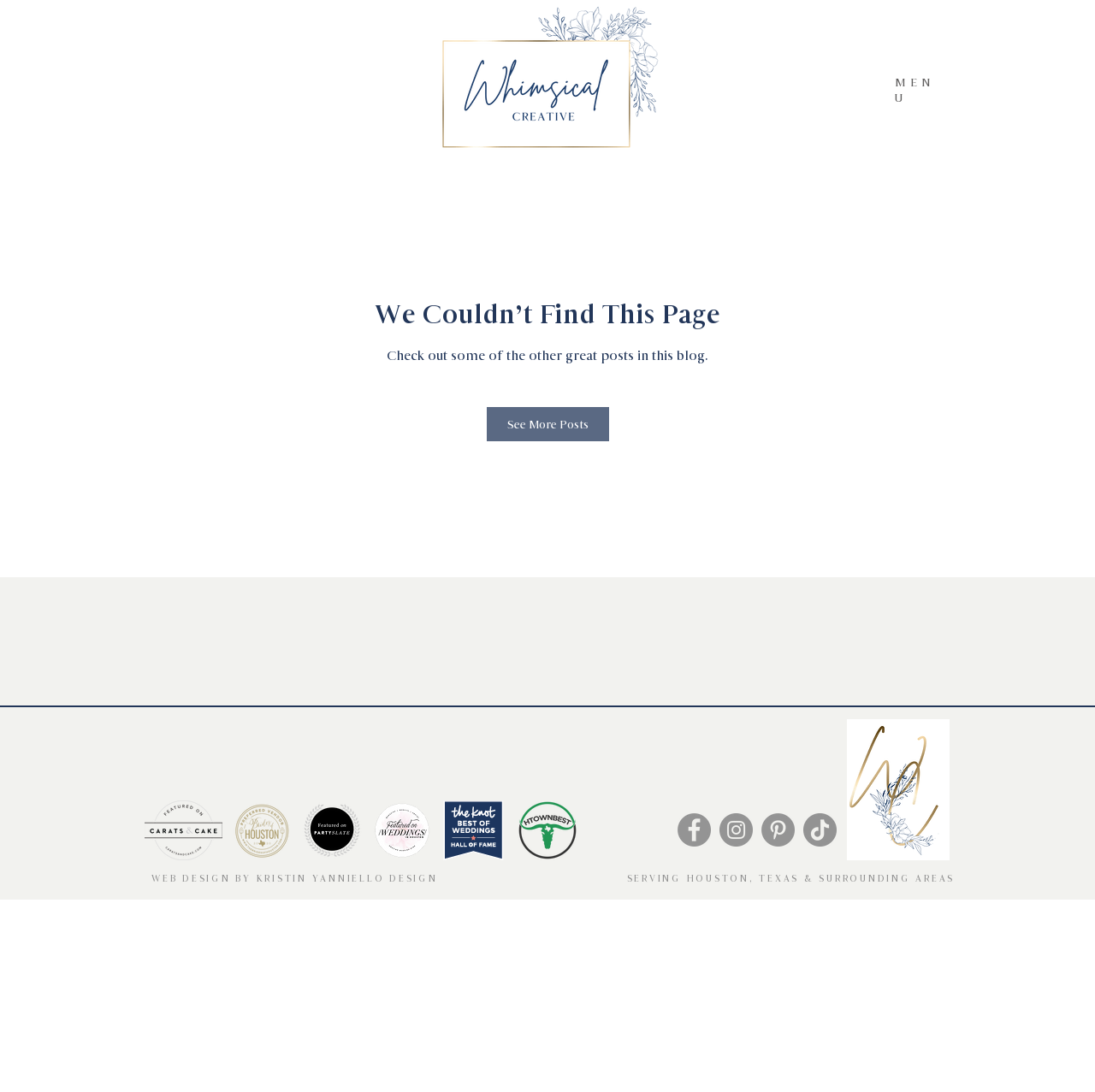Please provide the bounding box coordinates for the element that needs to be clicked to perform the instruction: "View the Whimsical Creative Houston Wedding Planners and Florists logo". The coordinates must consist of four float numbers between 0 and 1, formatted as [left, top, right, bottom].

[0.394, 0.004, 0.605, 0.145]